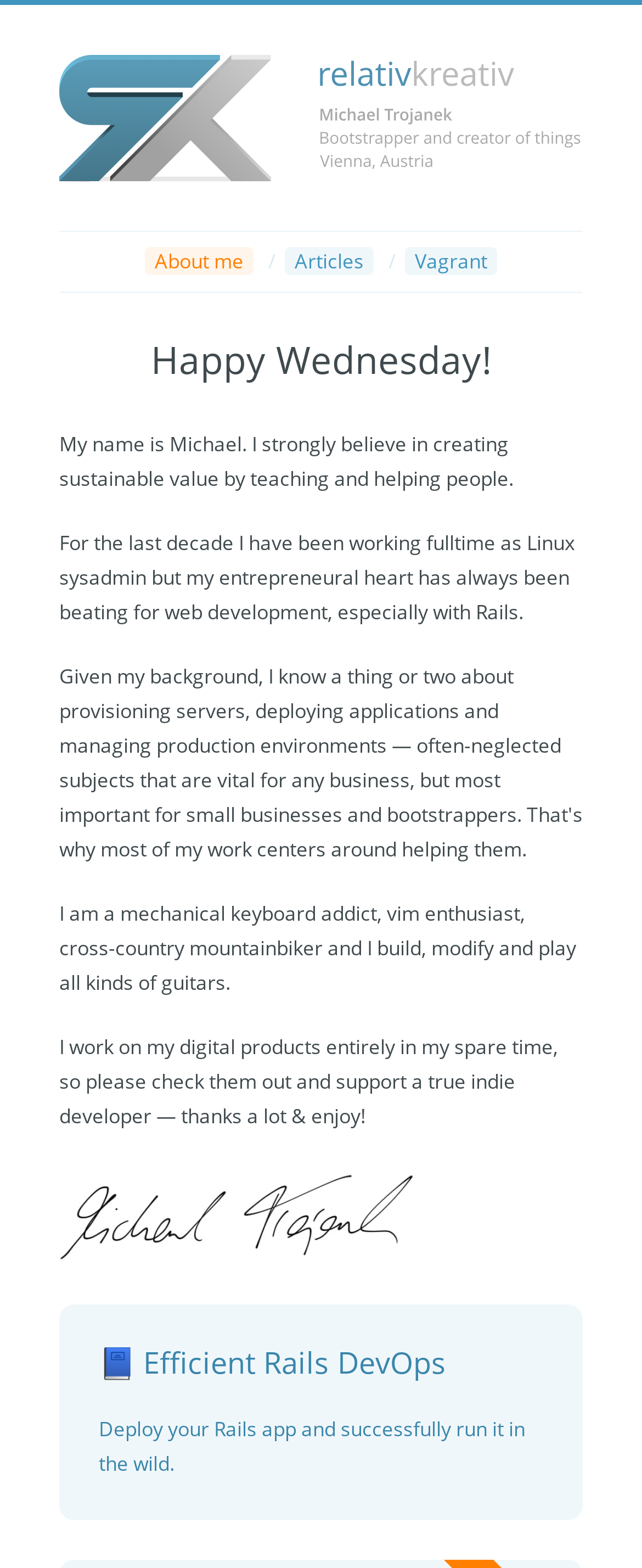What is the title of the digital product mentioned on this page? Refer to the image and provide a one-word or short phrase answer.

Efficient Rails DevOps